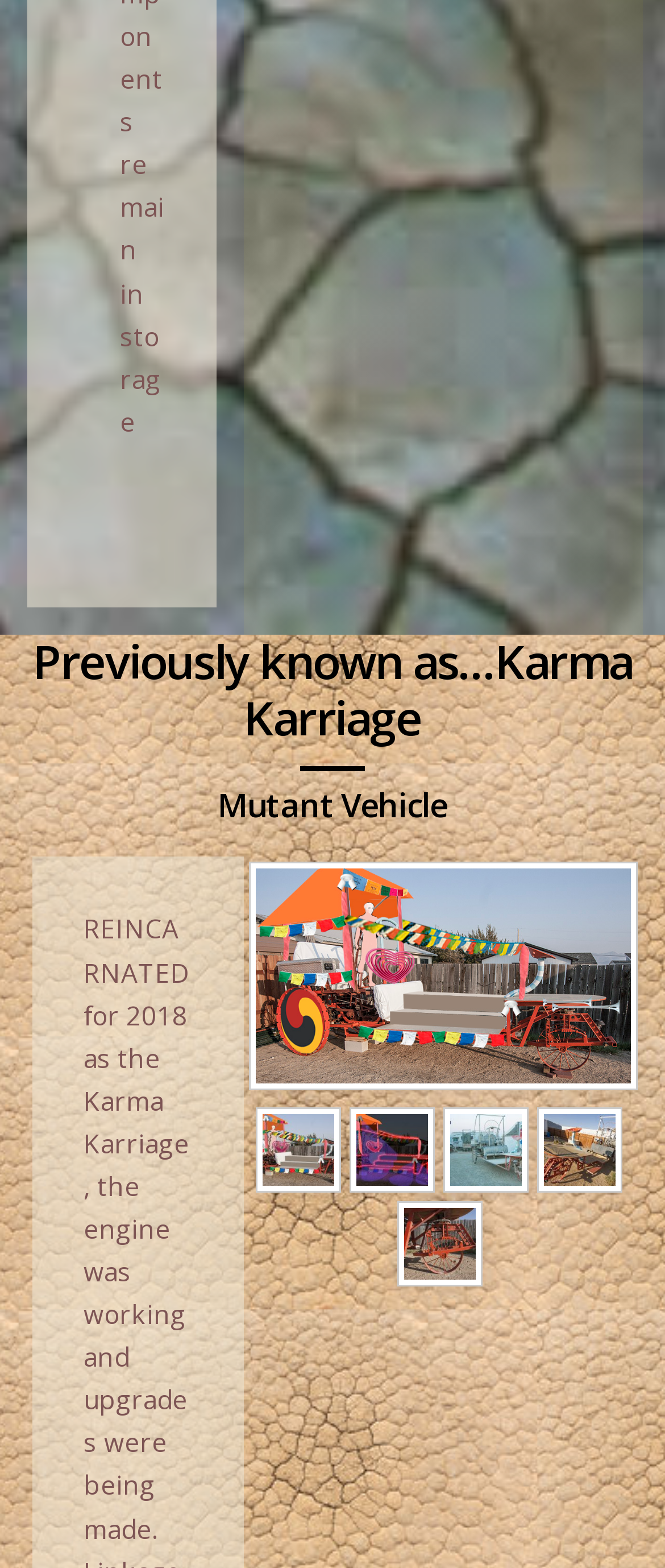What is the position of the 'mog2017' link?
Please elaborate on the answer to the question with detailed information.

The 'mog2017' link is positioned third from the left based on its bounding box coordinates [0.667, 0.707, 0.808, 0.757] compared to the other link elements.